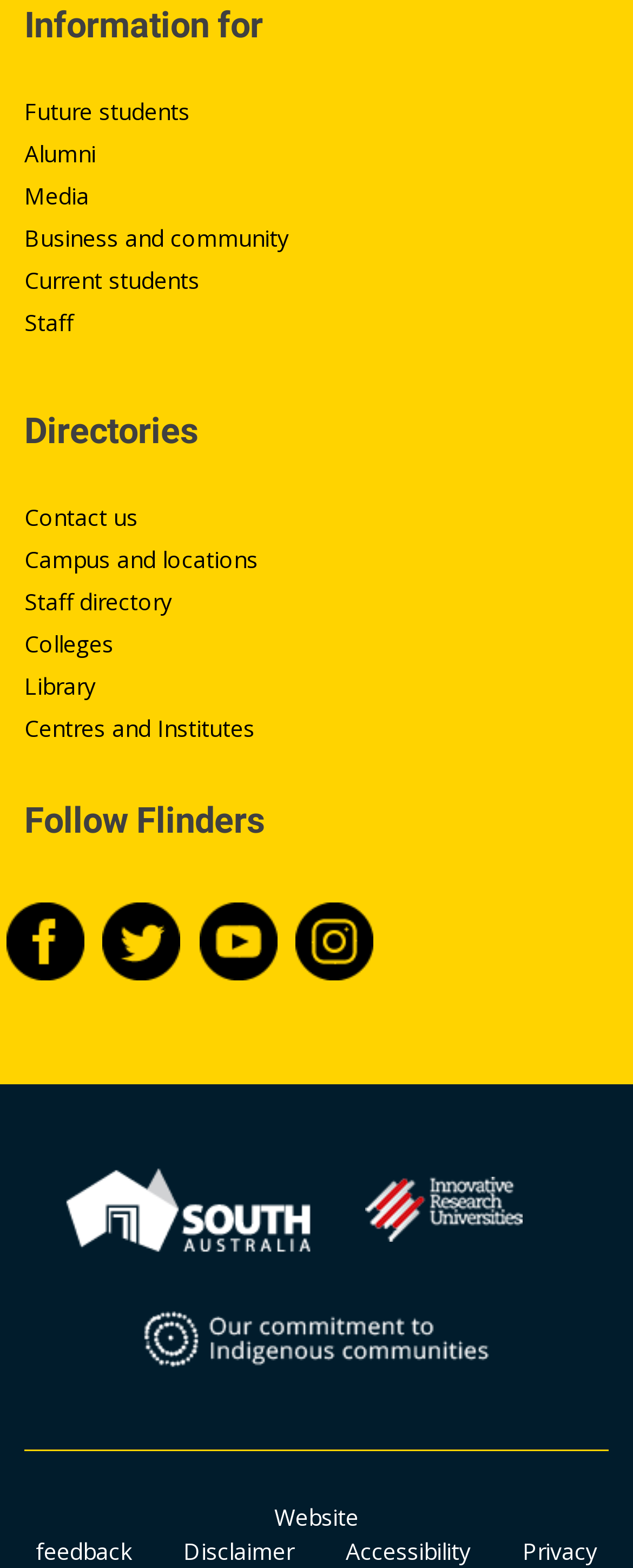Determine the bounding box coordinates for the element that should be clicked to follow this instruction: "Provide Website feedback". The coordinates should be given as four float numbers between 0 and 1, in the format [left, top, right, bottom].

[0.056, 0.957, 0.567, 0.999]